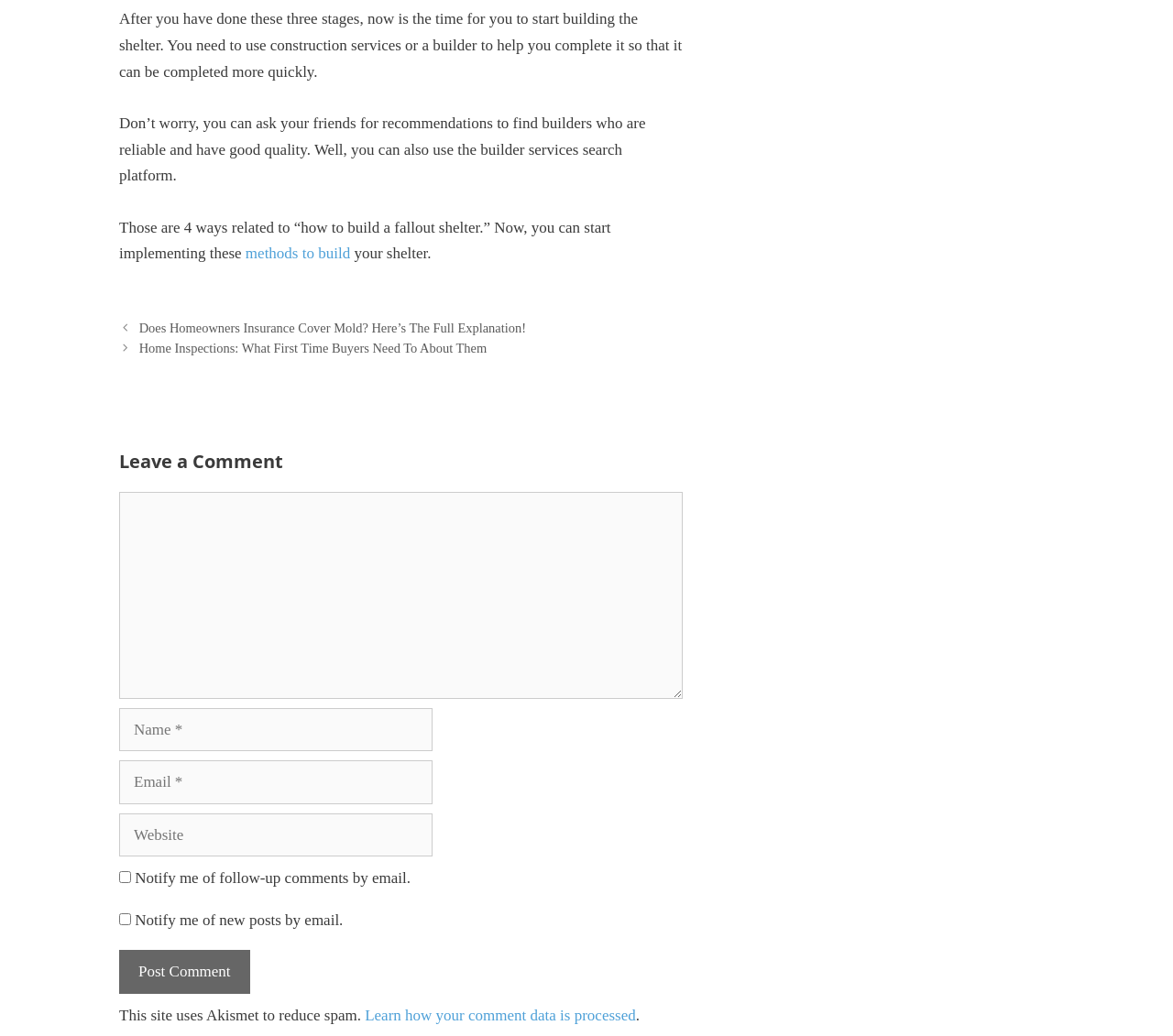Please respond to the question with a concise word or phrase:
What is the topic of the article?

Building a fallout shelter